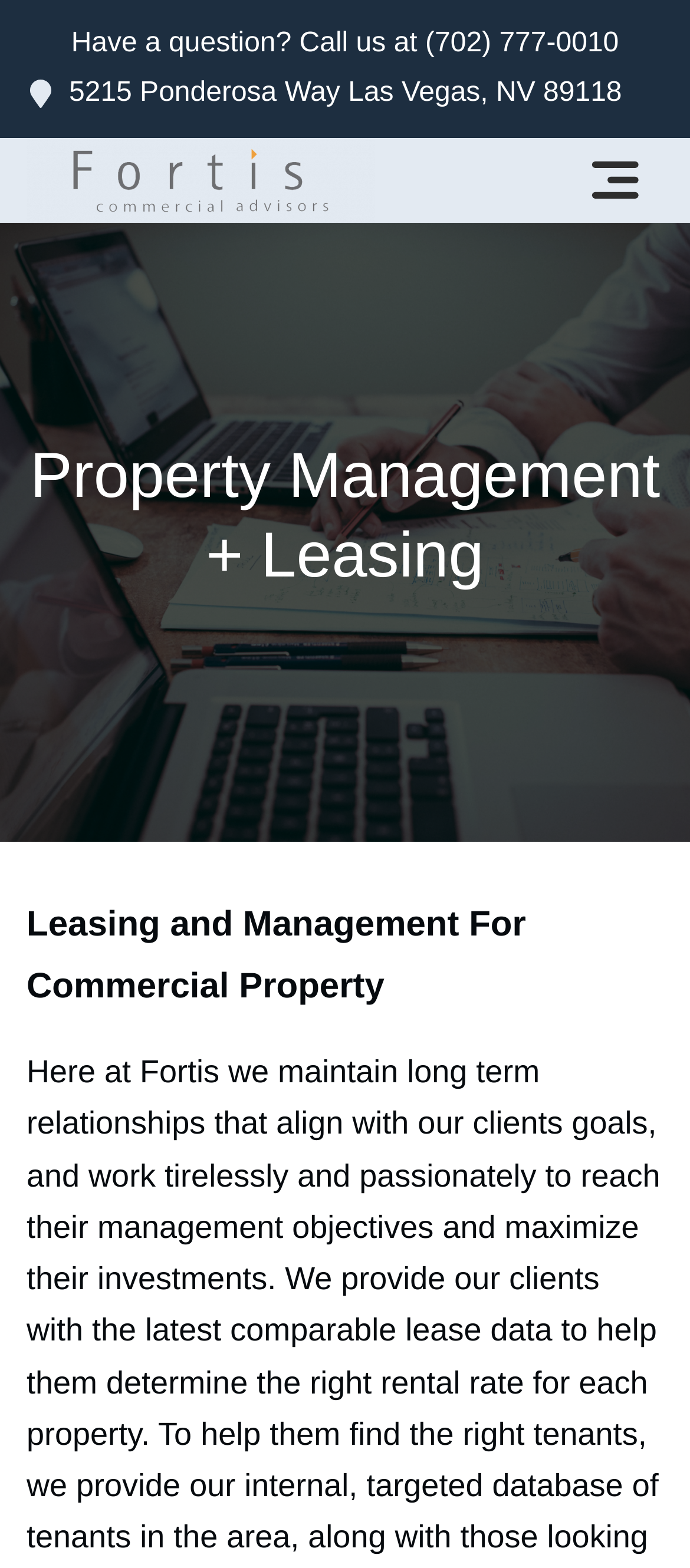Give a one-word or short phrase answer to the question: 
What is the address of Fortis Commercial Advisors?

5215 Ponderosa Way Las Vegas, NV 89118